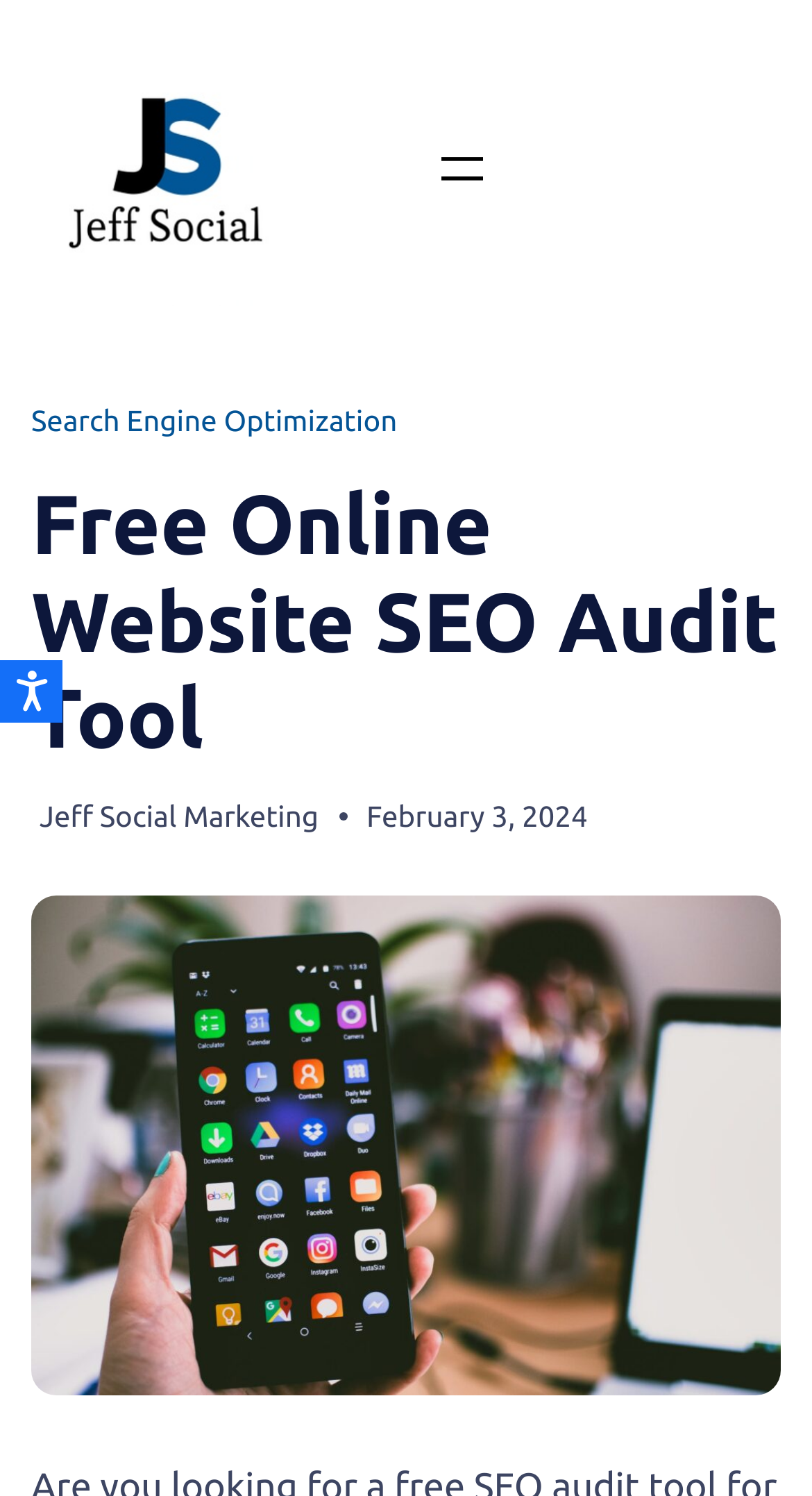Using the information from the screenshot, answer the following question thoroughly:
What is the object held by the person in the image?

I found the object by looking at the image element with the bounding box coordinates [0.038, 0.599, 0.962, 0.932] which has the description 'selective focus photography of person holding turned on smartphone'.